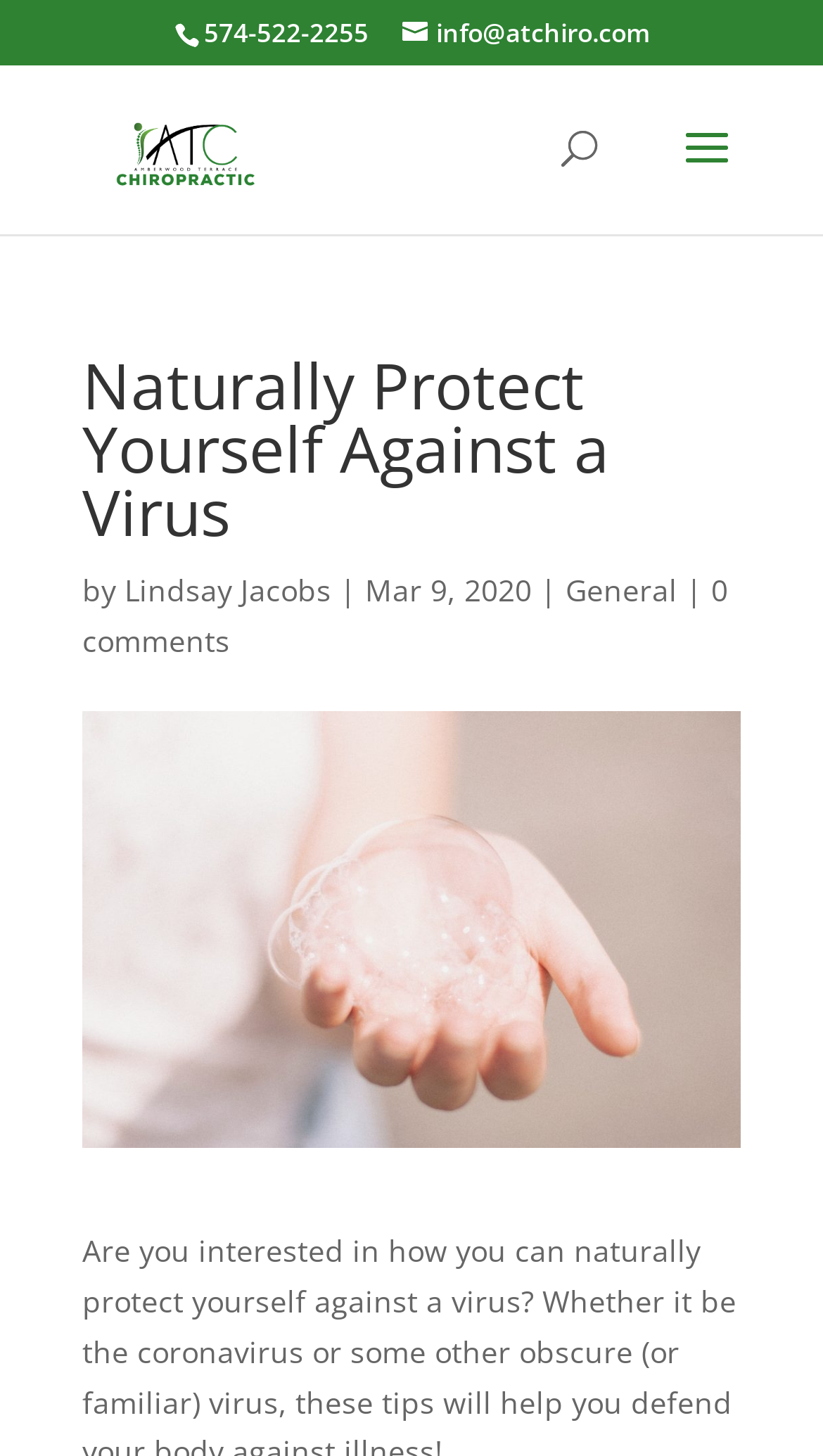What is the category of the article?
Using the visual information, respond with a single word or phrase.

General